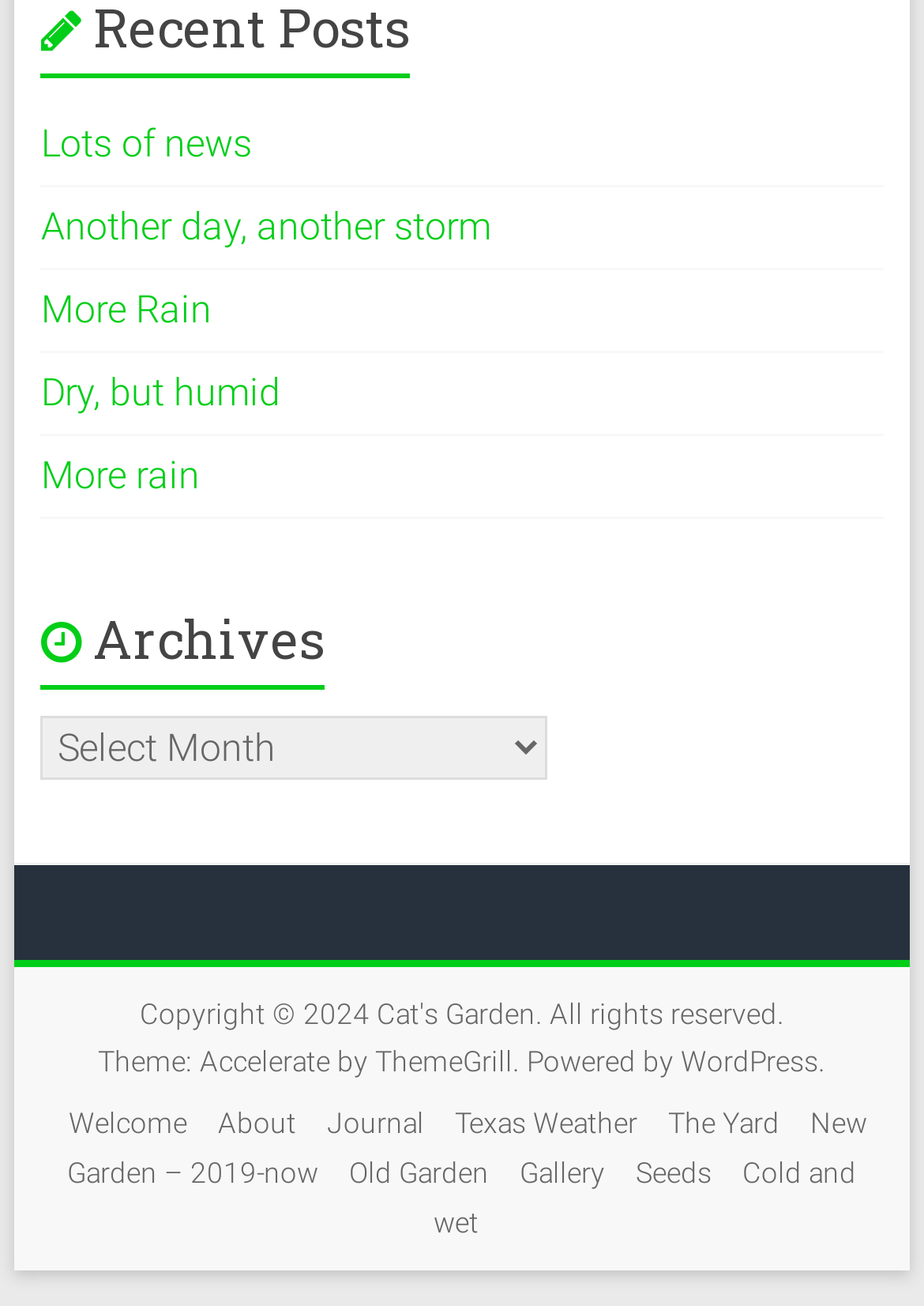Give a one-word or one-phrase response to the question:
How many links are there in the navigation menu?

7